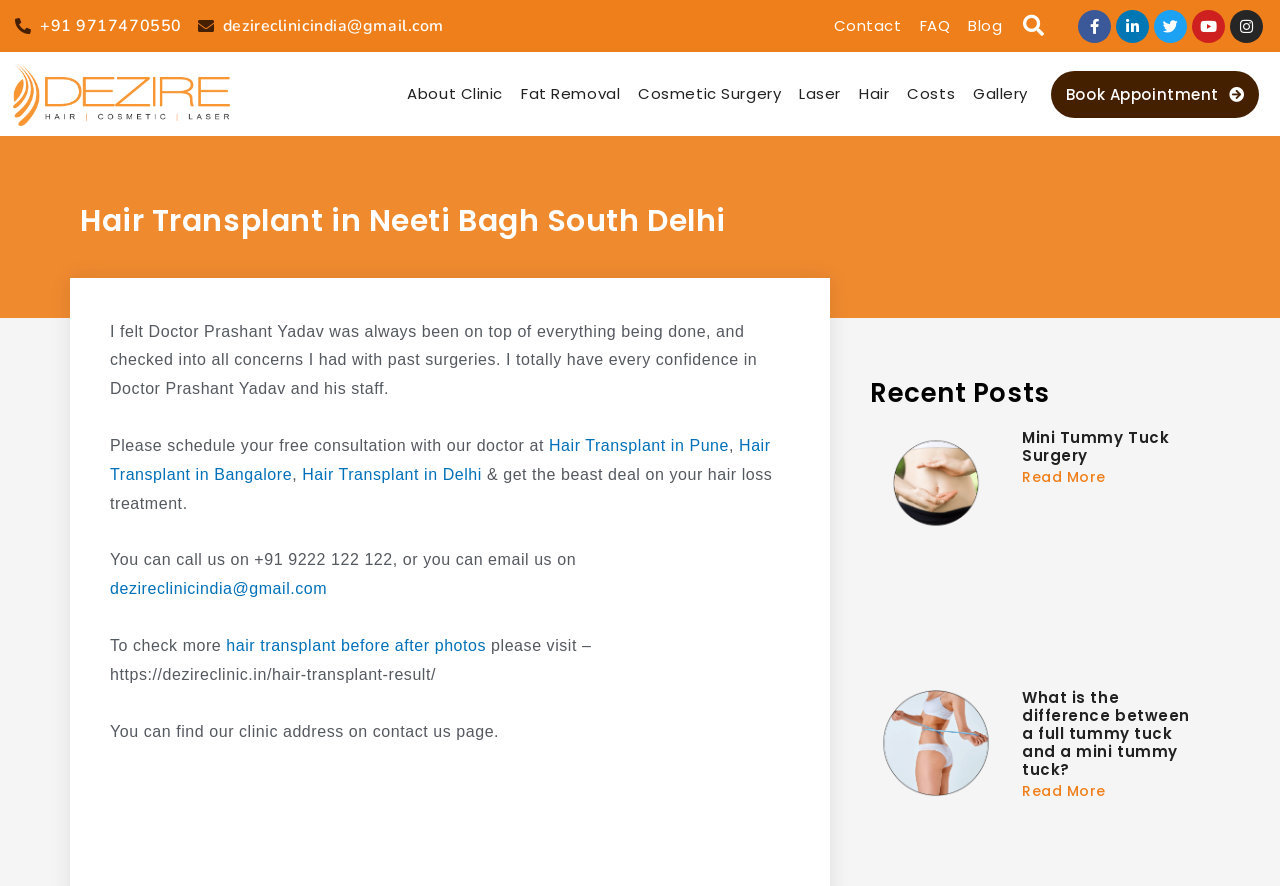What is the email address to contact the clinic?
Offer a detailed and full explanation in response to the question.

I found the email address by looking at the top section of the webpage, where it says 'dezireclinicindia@gmail.com' as a link.